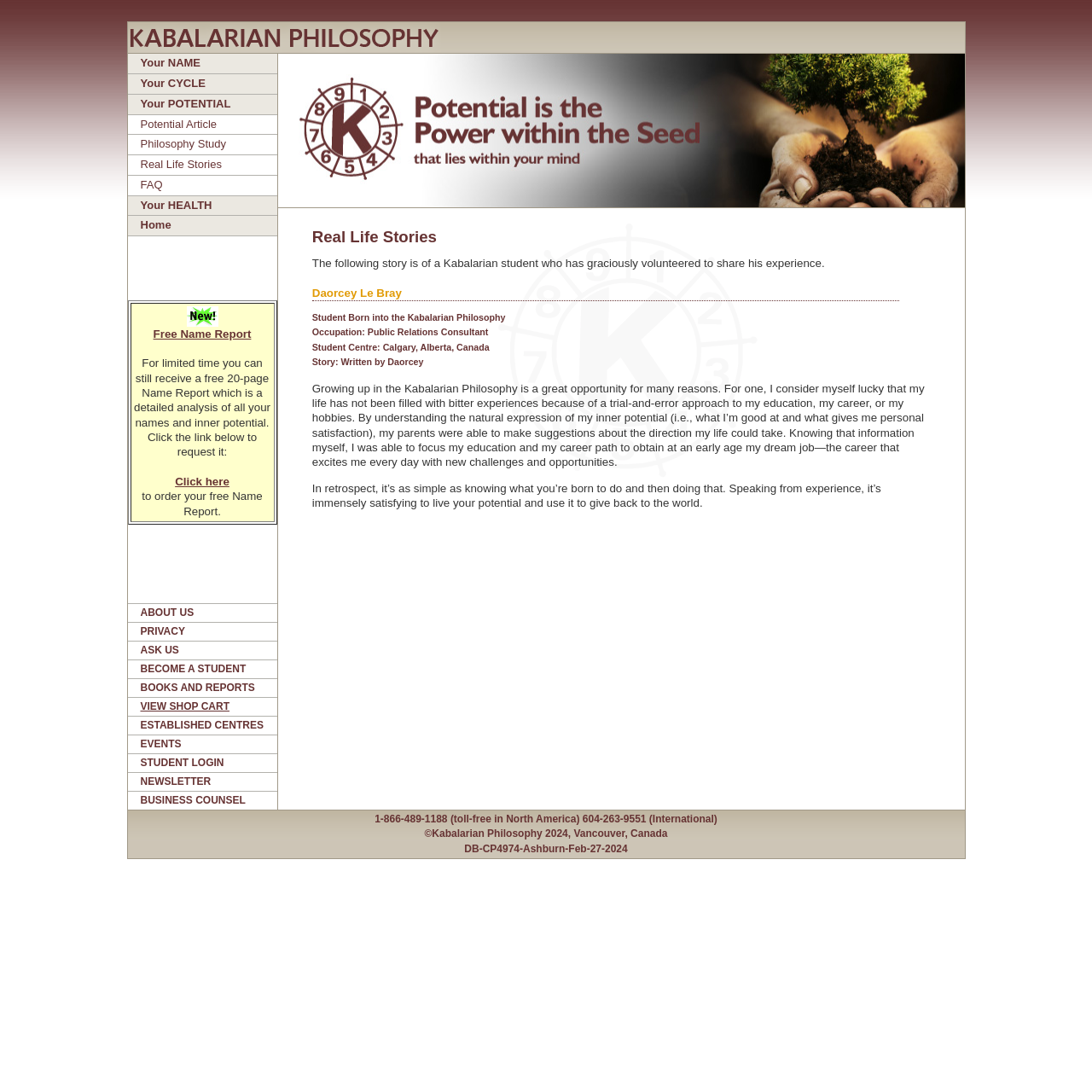Give a one-word or one-phrase response to the question: 
What is the main topic of this webpage?

Kabalarian Balanced Name